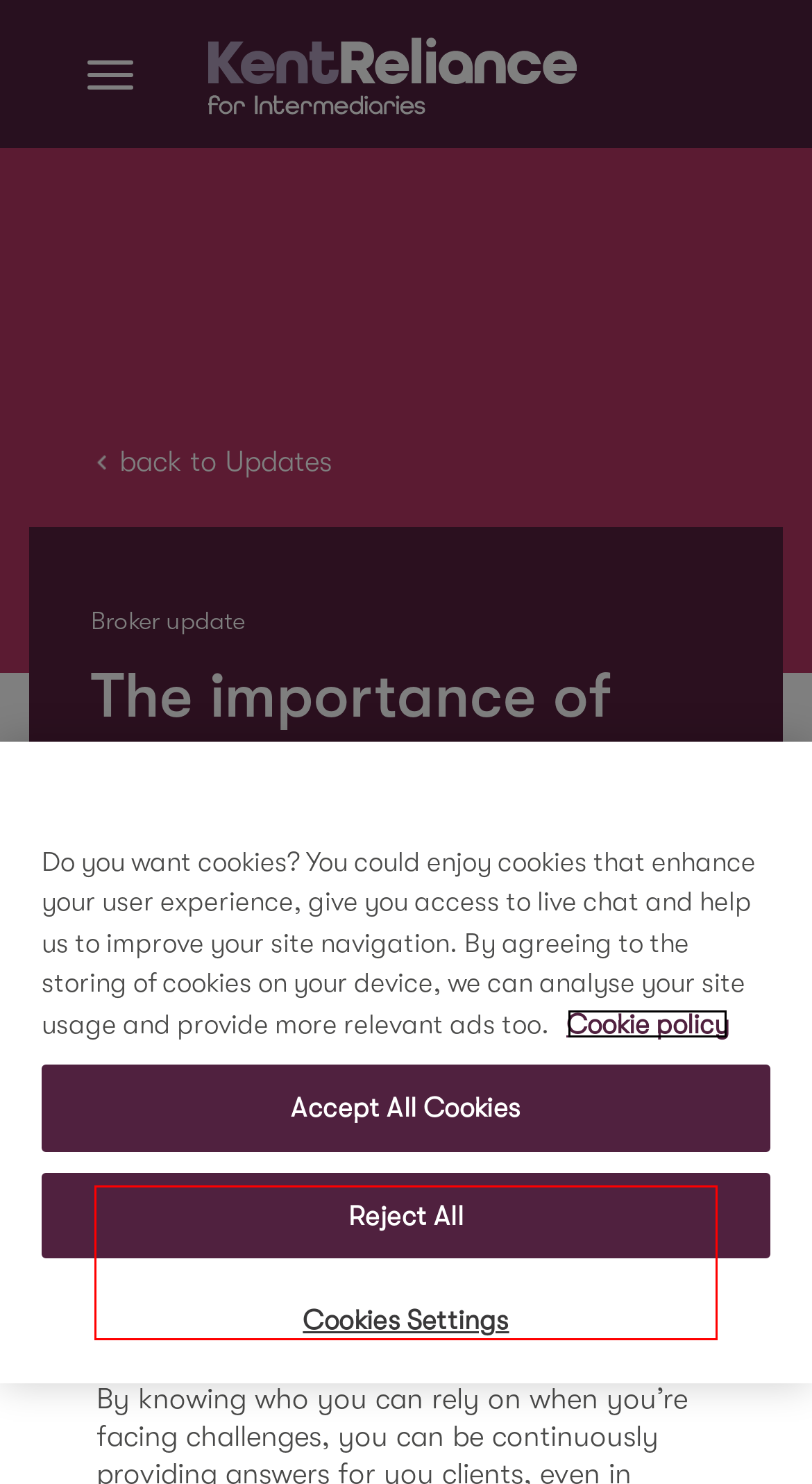Locate the red bounding box in the provided webpage screenshot and use OCR to determine the text content inside it.

If you were to ever need advice, there’s a good chance you know who you’d turn to. Whether that’s a lender, a broker network or a financial advisor, a little advice goes a long way.